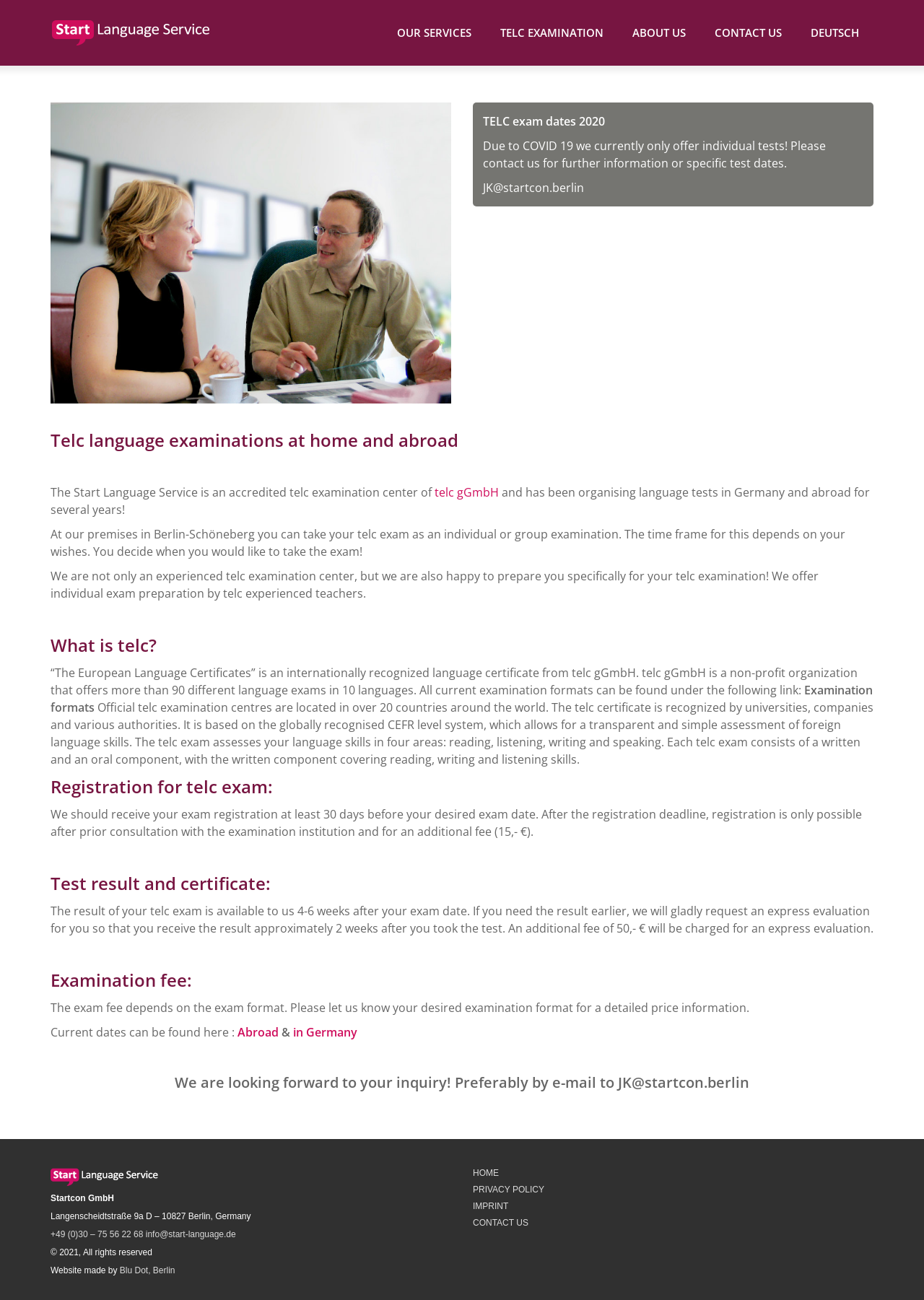What is the purpose of the language service?
Could you answer the question in a detailed manner, providing as much information as possible?

I found the answer by looking at the static text element that states 'We are not only an experienced telc examination center, but we are also happy to prepare you specifically for your telc examination!', which suggests that the purpose of the language service is to prepare for telc examination.